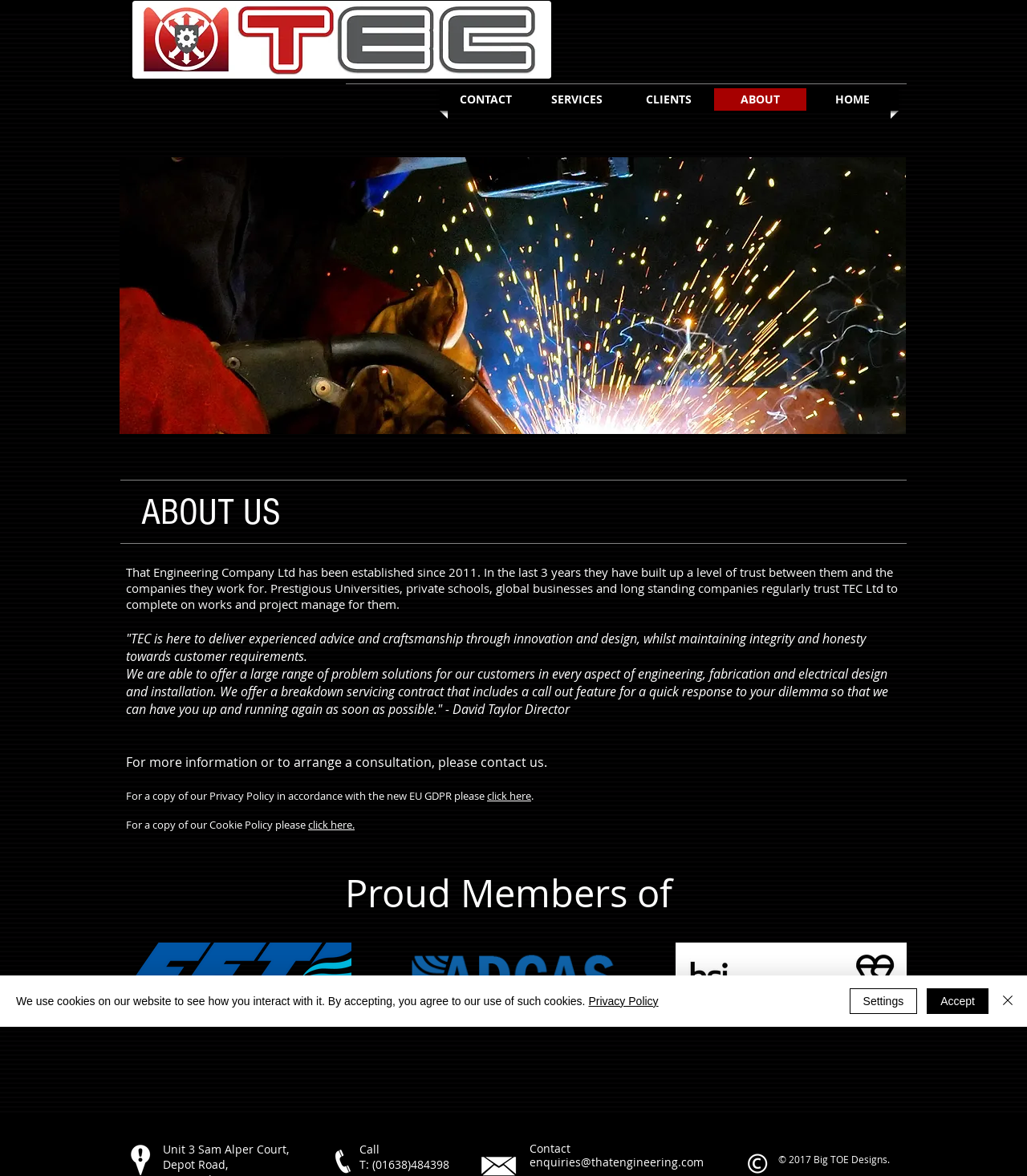Please specify the bounding box coordinates for the clickable region that will help you carry out the instruction: "Click the click here link".

[0.3, 0.695, 0.345, 0.708]